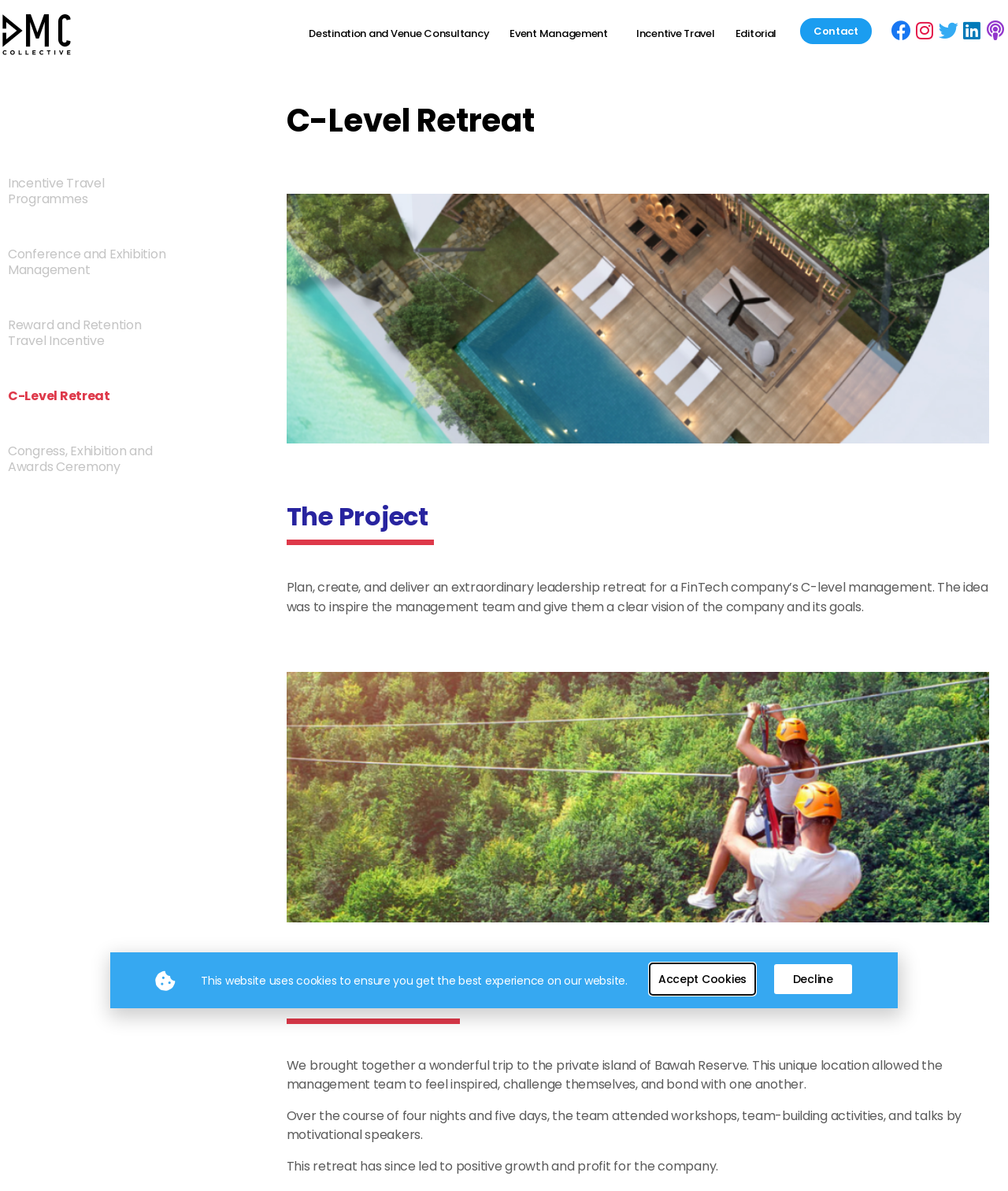Observe the image and answer the following question in detail: What is the company's industry?

The company's industry is FinTech, which is mentioned in the text 'Plan, create, and deliver an extraordinary leadership retreat for a FinTech company’s C-level management.'